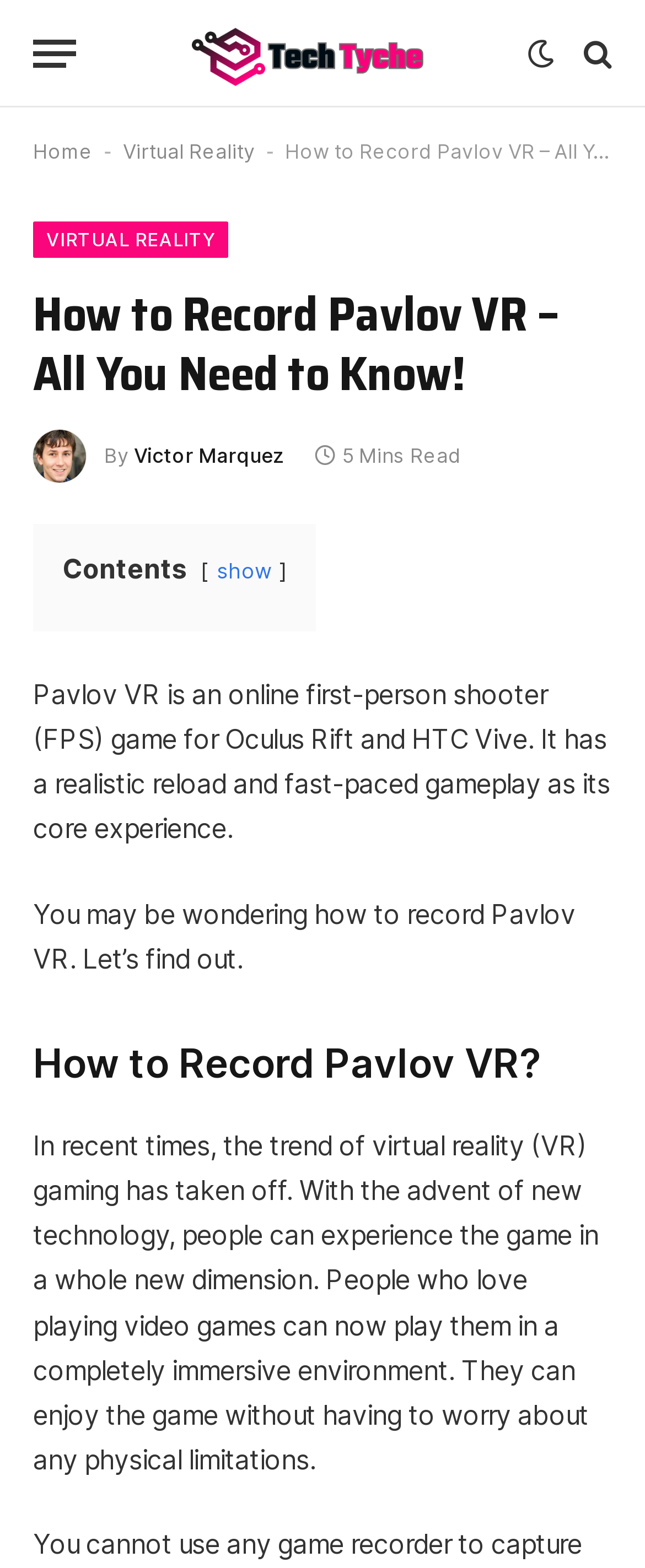Identify the bounding box for the UI element described as: "Virtual Reality". Ensure the coordinates are four float numbers between 0 and 1, formatted as [left, top, right, bottom].

[0.051, 0.142, 0.354, 0.165]